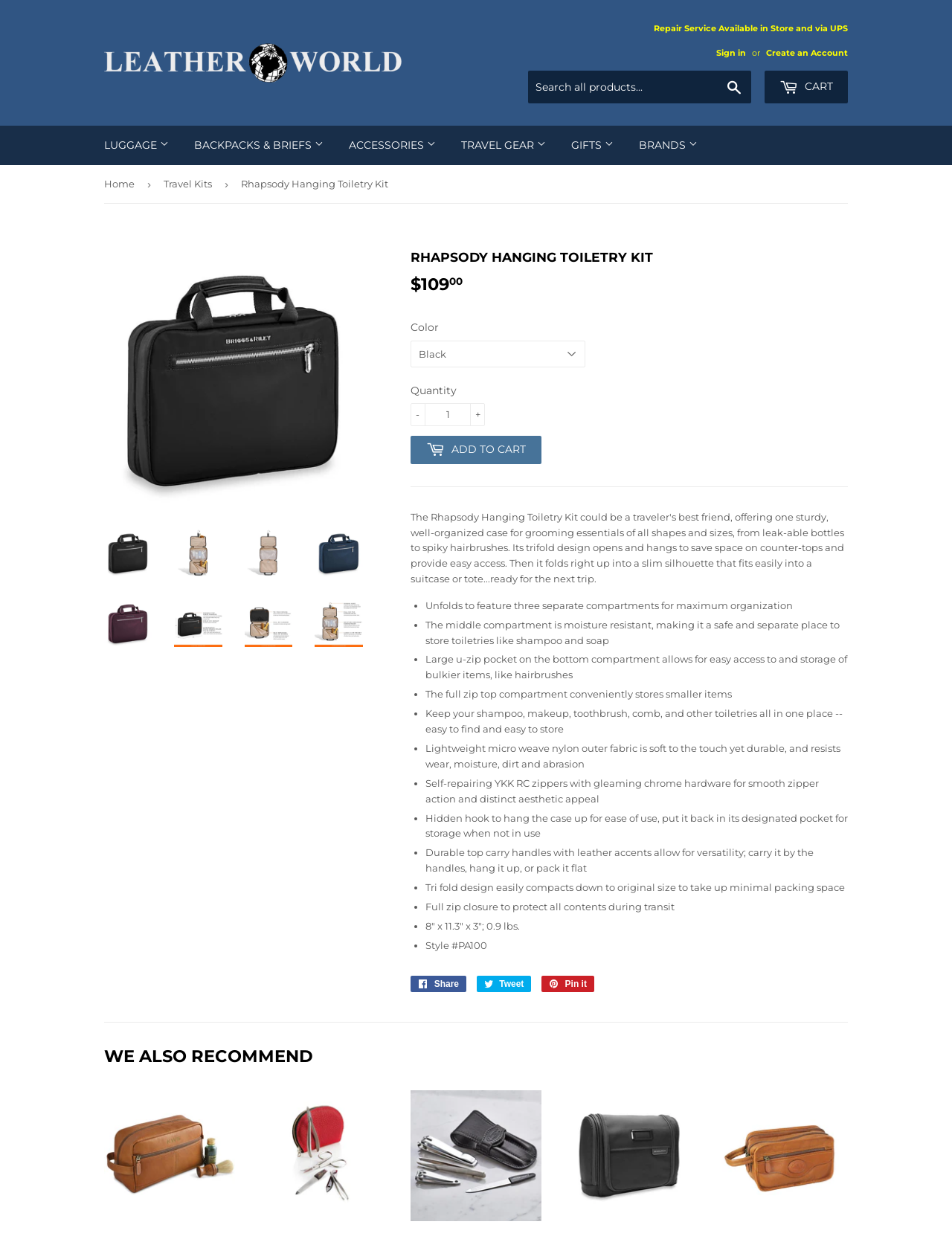Can you give a comprehensive explanation to the question given the content of the image?
What is the purpose of the hidden hook on the Rhapsody Hanging Toiletry Kit?

The hidden hook on the Rhapsody Hanging Toiletry Kit is designed to allow the case to be hung up for ease of use, and can be stored in its designated pocket when not in use, as mentioned in the product description.